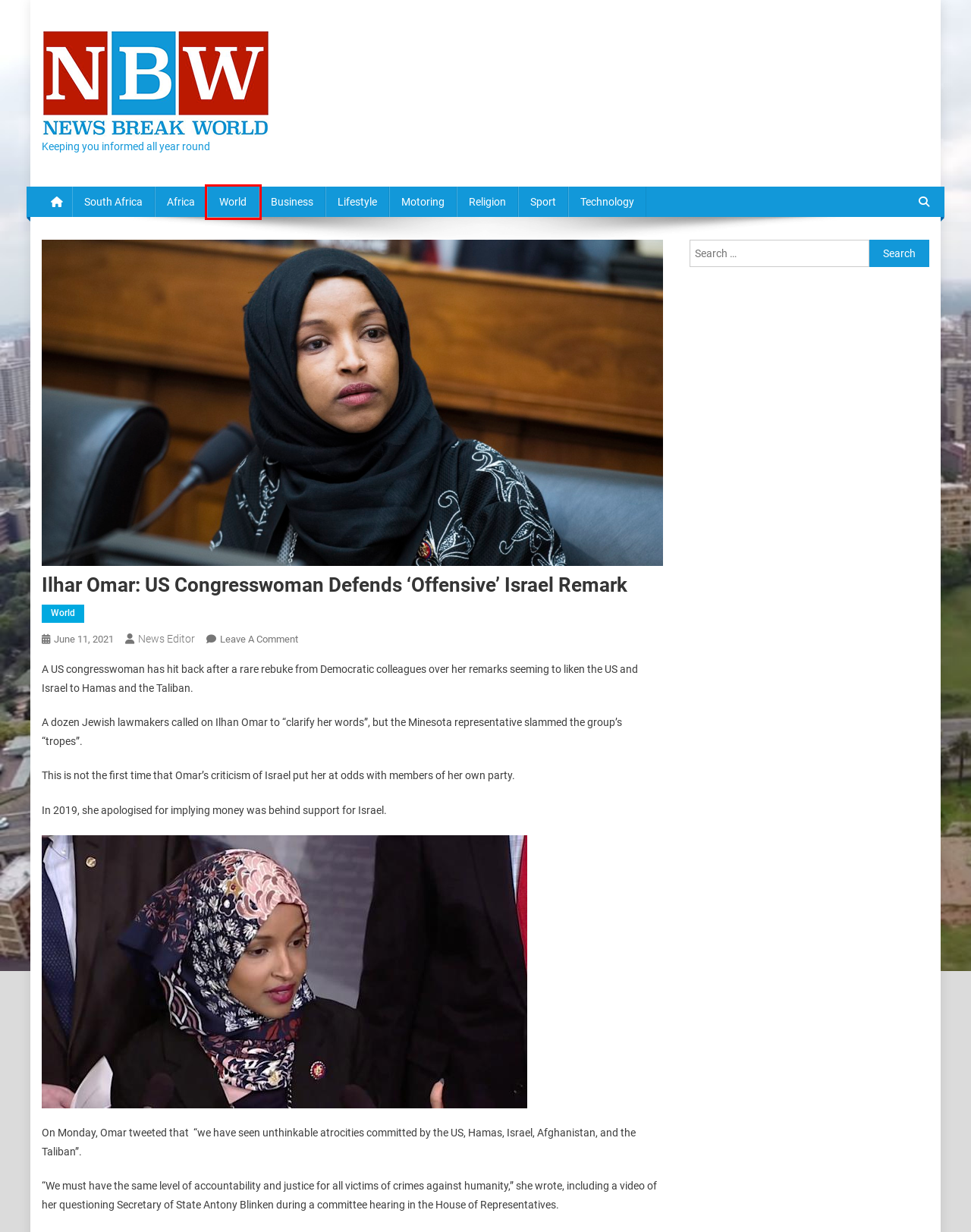After examining the screenshot of a webpage with a red bounding box, choose the most accurate webpage description that corresponds to the new page after clicking the element inside the red box. Here are the candidates:
A. Technology
B. Motoring
C. Business
D. Keeping you informed all year round
E. South Africa
F. World
G. Sport
H. Lifestyle

F